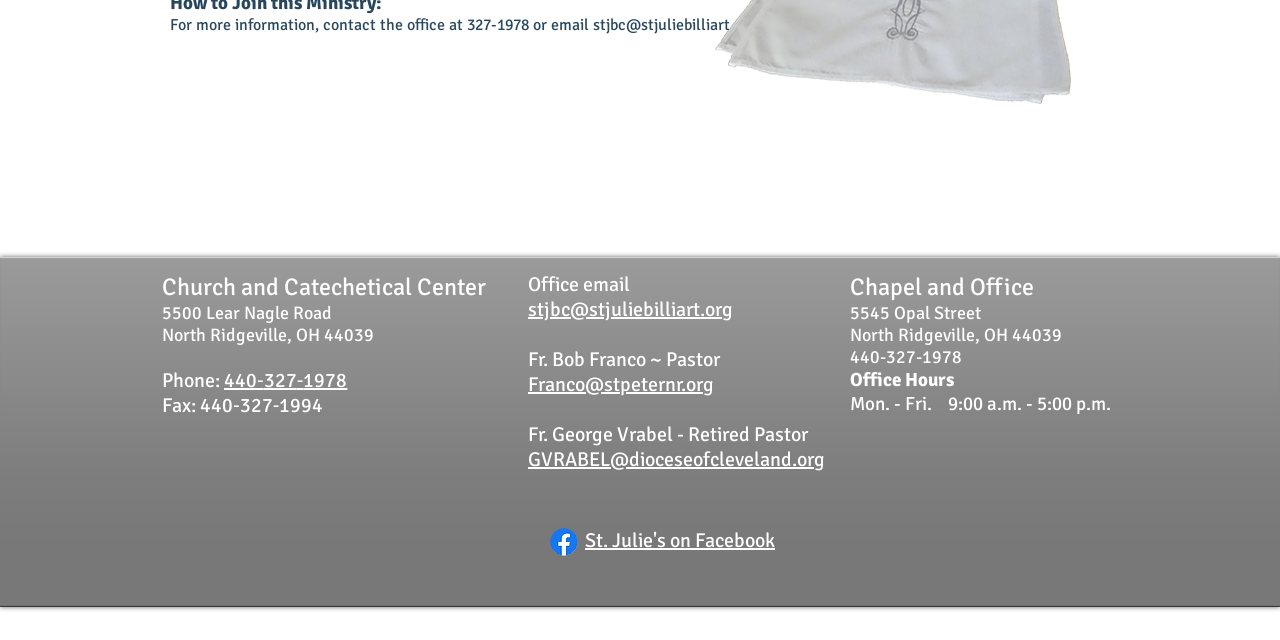Determine the bounding box of the UI element mentioned here: "Franco@stpeternr.org". The coordinates must be in the format [left, top, right, bottom] with values ranging from 0 to 1.

[0.412, 0.581, 0.558, 0.62]